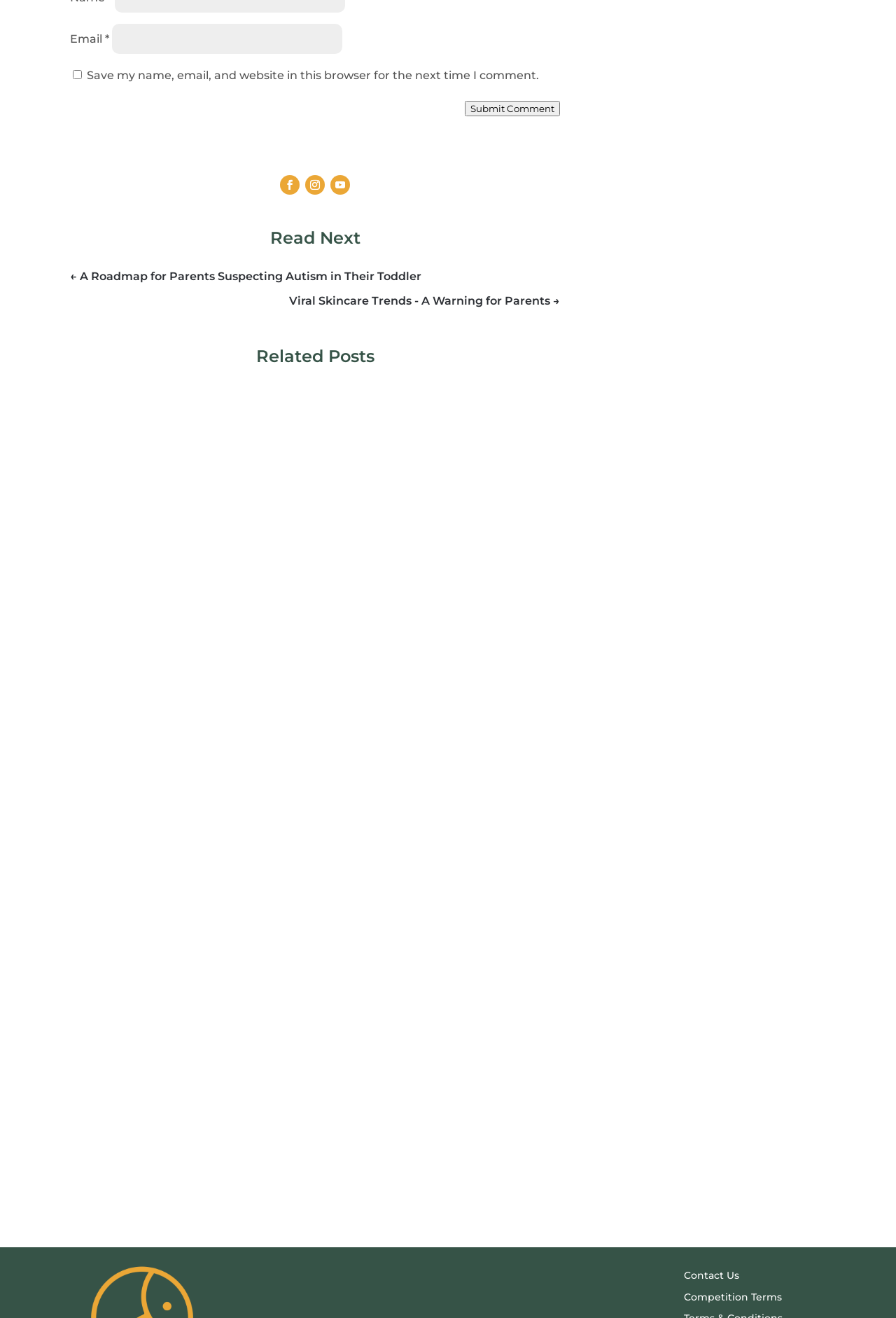Can you find the bounding box coordinates of the area I should click to execute the following instruction: "Read the next article"?

[0.078, 0.199, 0.47, 0.215]